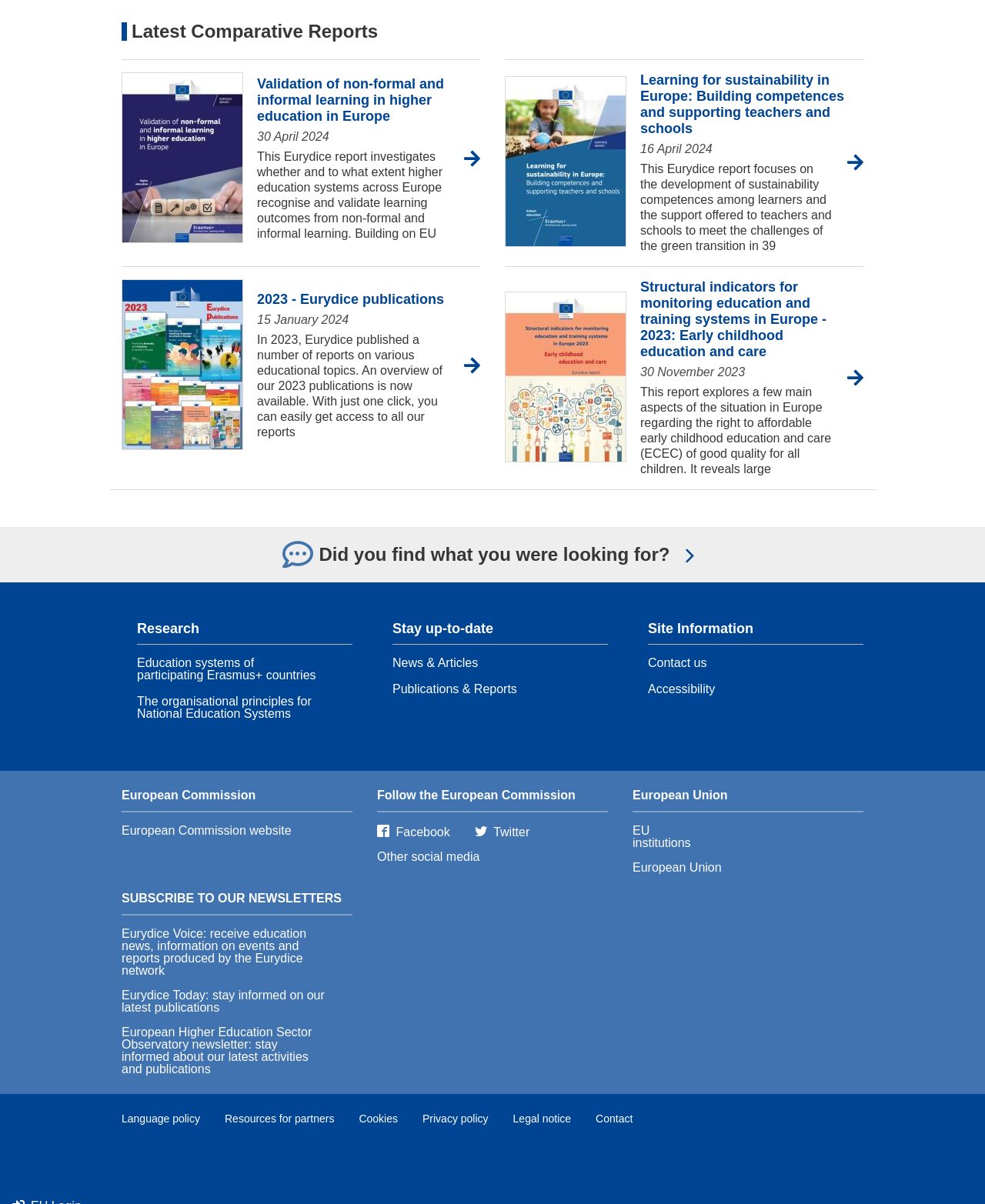What is the topic of the first report?
Give a single word or phrase as your answer by examining the image.

Validation of non-formal and informal learning